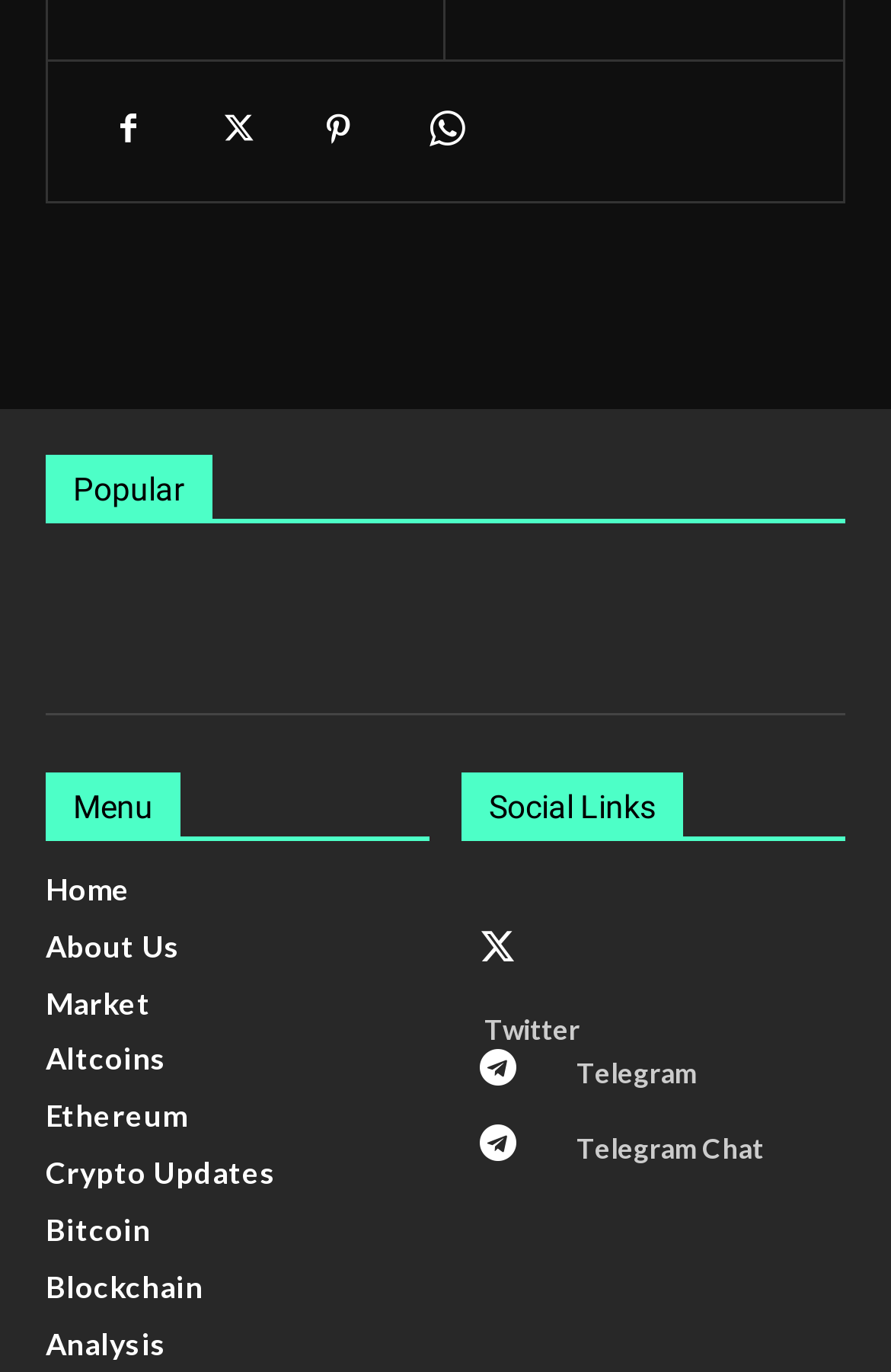What is the last cryptocurrency mentioned?
Provide an in-depth answer to the question, covering all aspects.

I scanned the links under the 'Menu' heading and found a series of cryptocurrency-related links, with 'Blockchain' being the last one mentioned.